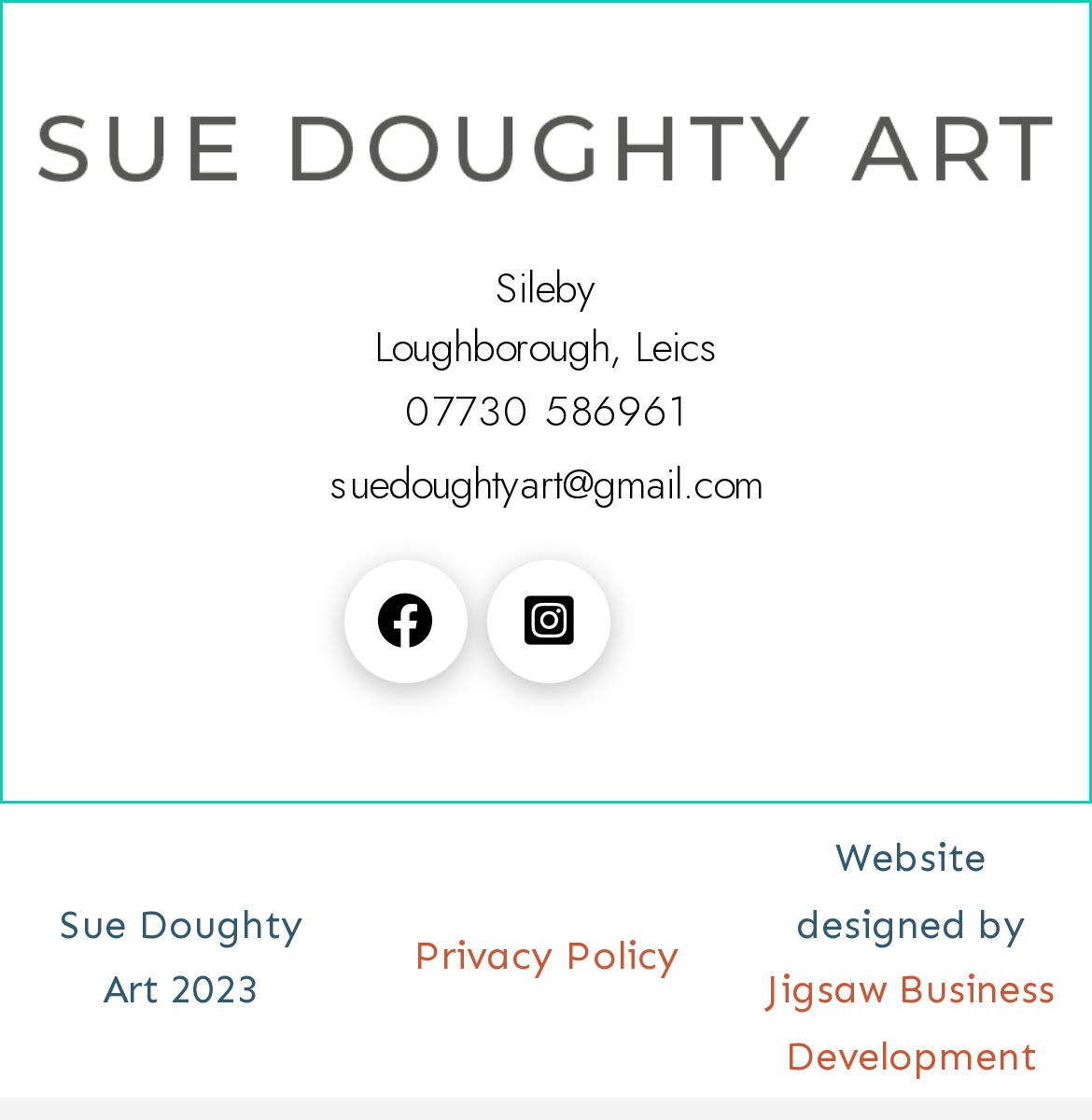Use a single word or phrase to respond to the question:
What is the location of the artist?

Sileby Loughborough, Leics